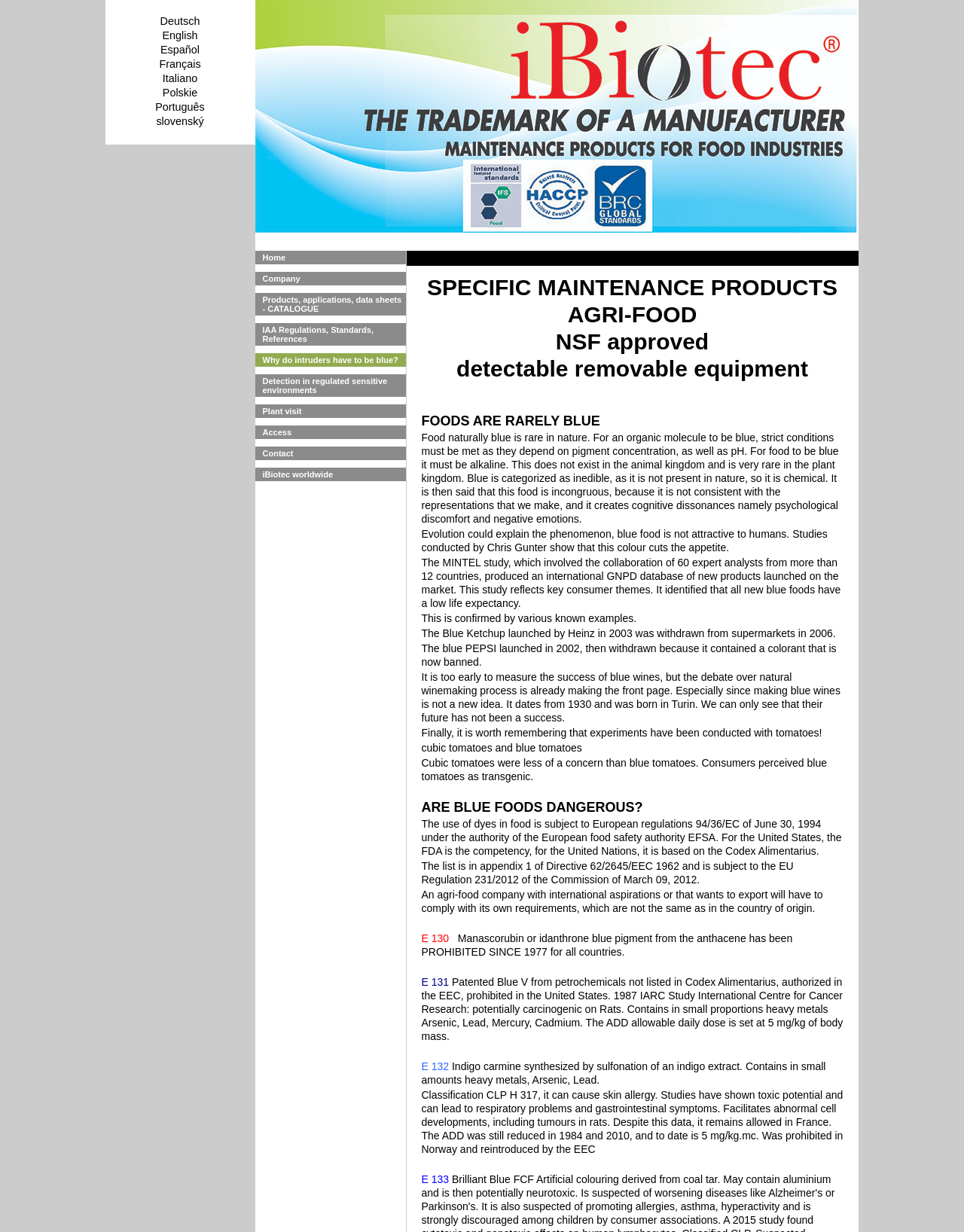Show the bounding box coordinates of the region that should be clicked to follow the instruction: "Read about Why do intruders have to be blue?."

[0.264, 0.287, 0.421, 0.298]